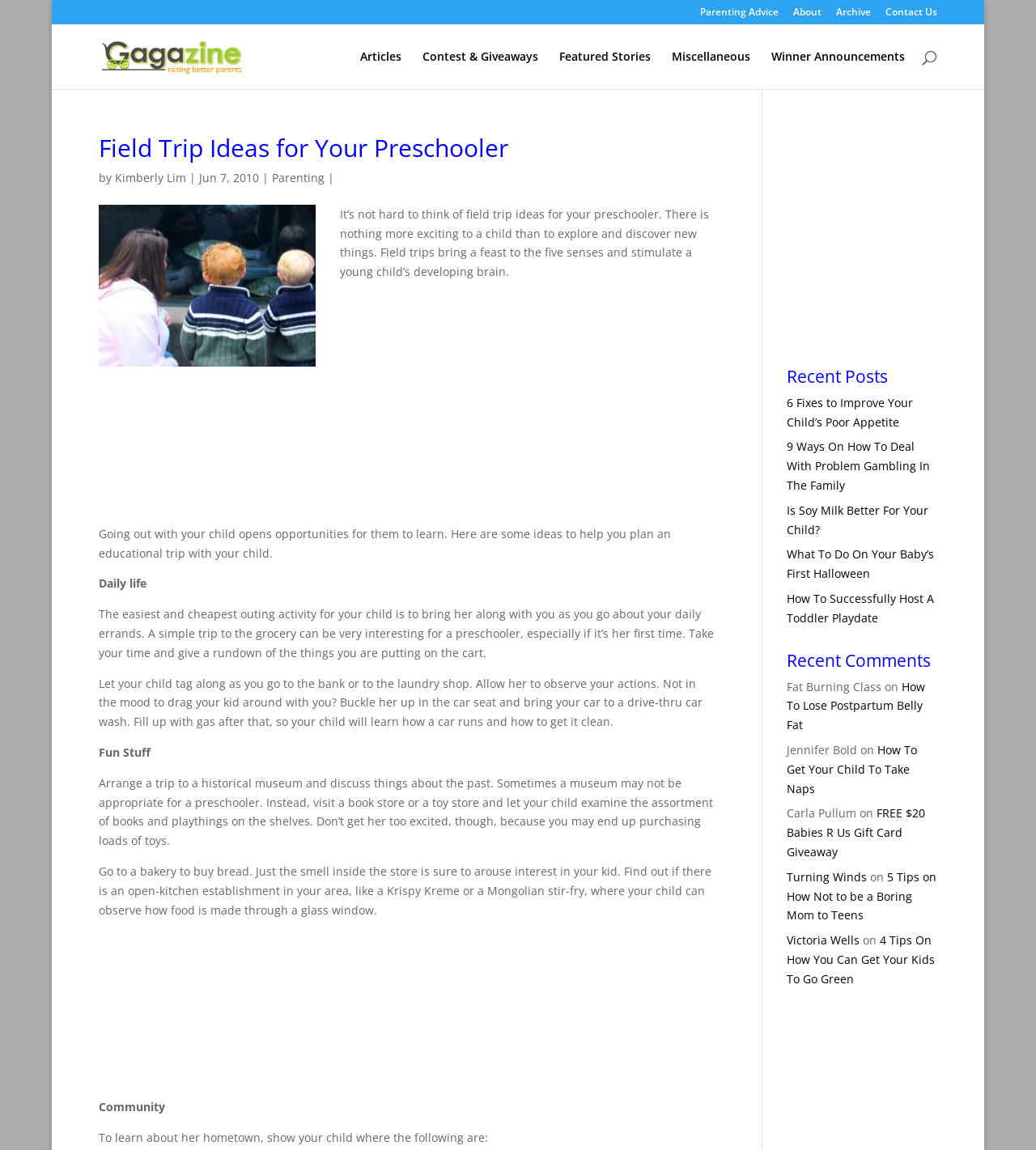Give a one-word or short-phrase answer to the following question: 
What is the date of the article 'Field Trip Ideas for Your Preschooler'?

Jun 7, 2010